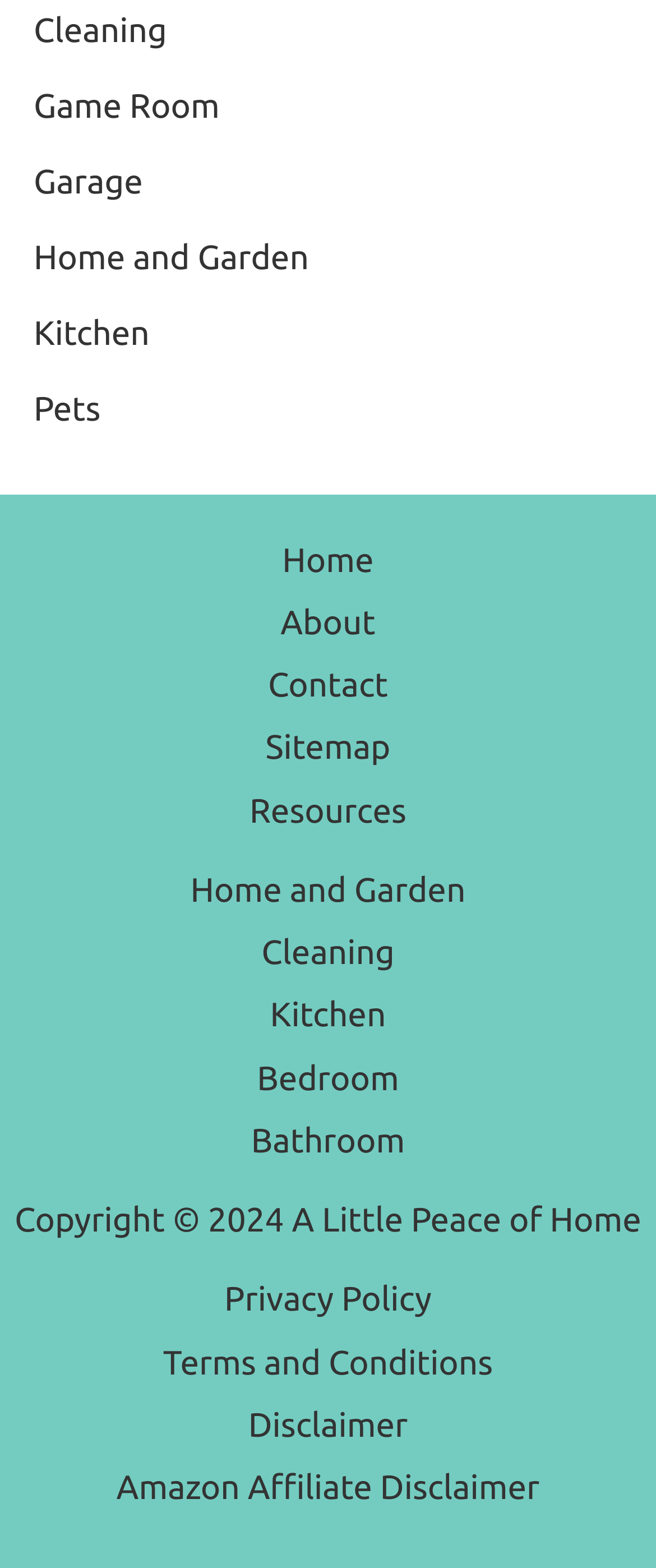Given the webpage screenshot and the description, determine the bounding box coordinates (top-left x, top-left y, bottom-right x, bottom-right y) that define the location of the UI element matching this description: sringbean

None